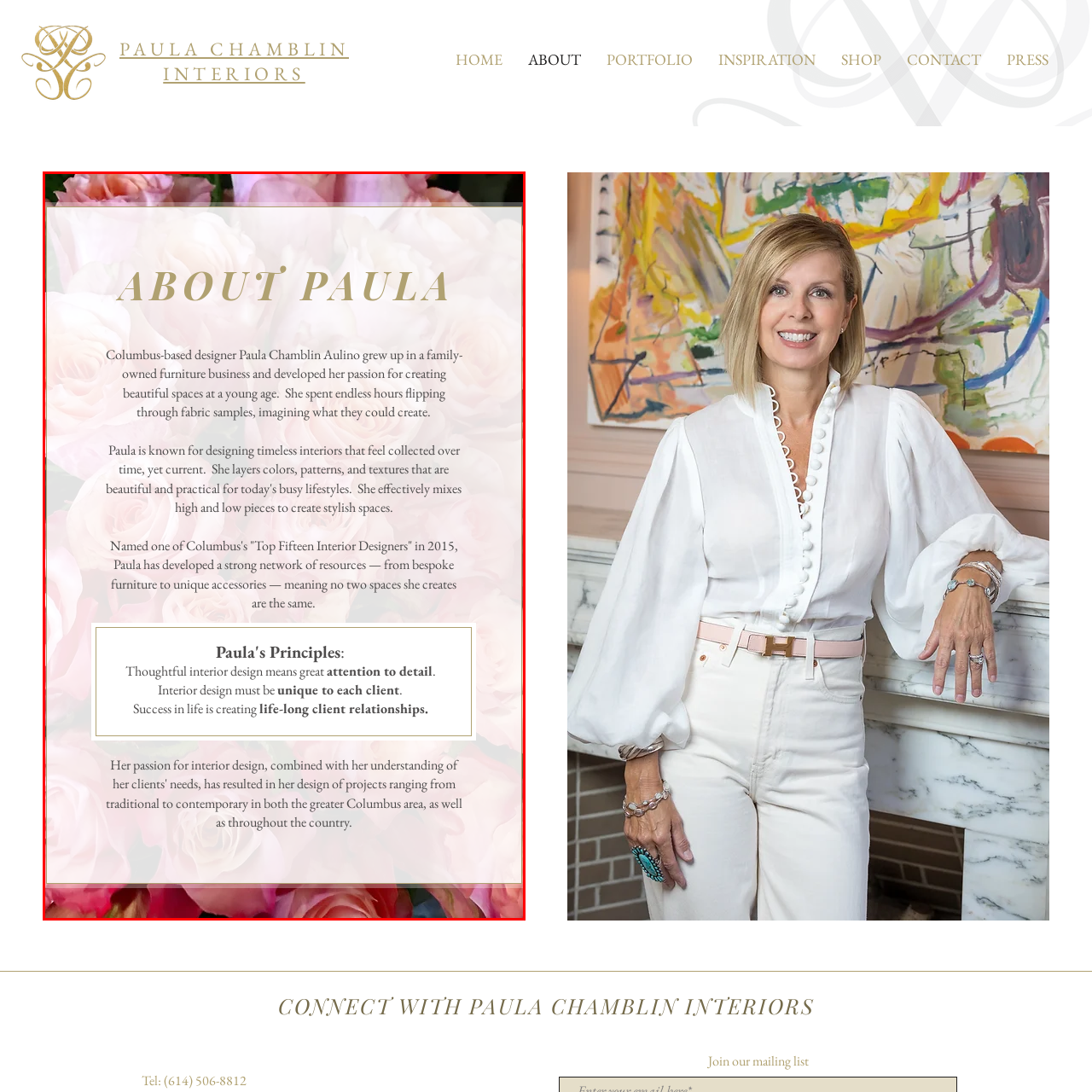Look closely at the image within the red bounding box, What does Paula emphasize in her design approach? Respond with a single word or short phrase.

Thoughtful design